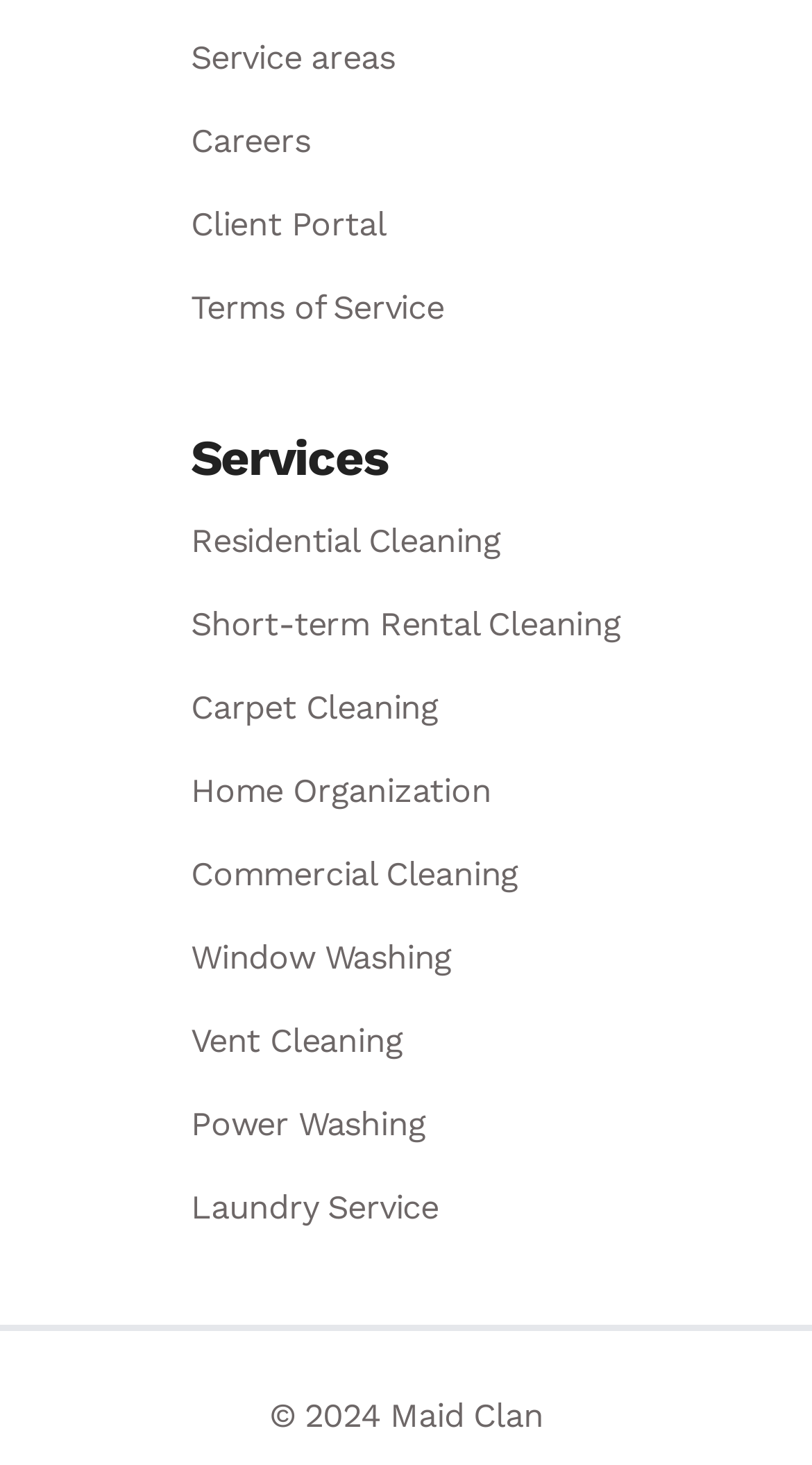Please examine the image and provide a detailed answer to the question: What services are offered by Maid Clan?

By examining the links under the 'Services' heading, I can see that Maid Clan offers various services including Residential Cleaning, Short-term Rental Cleaning, Carpet Cleaning, and more.